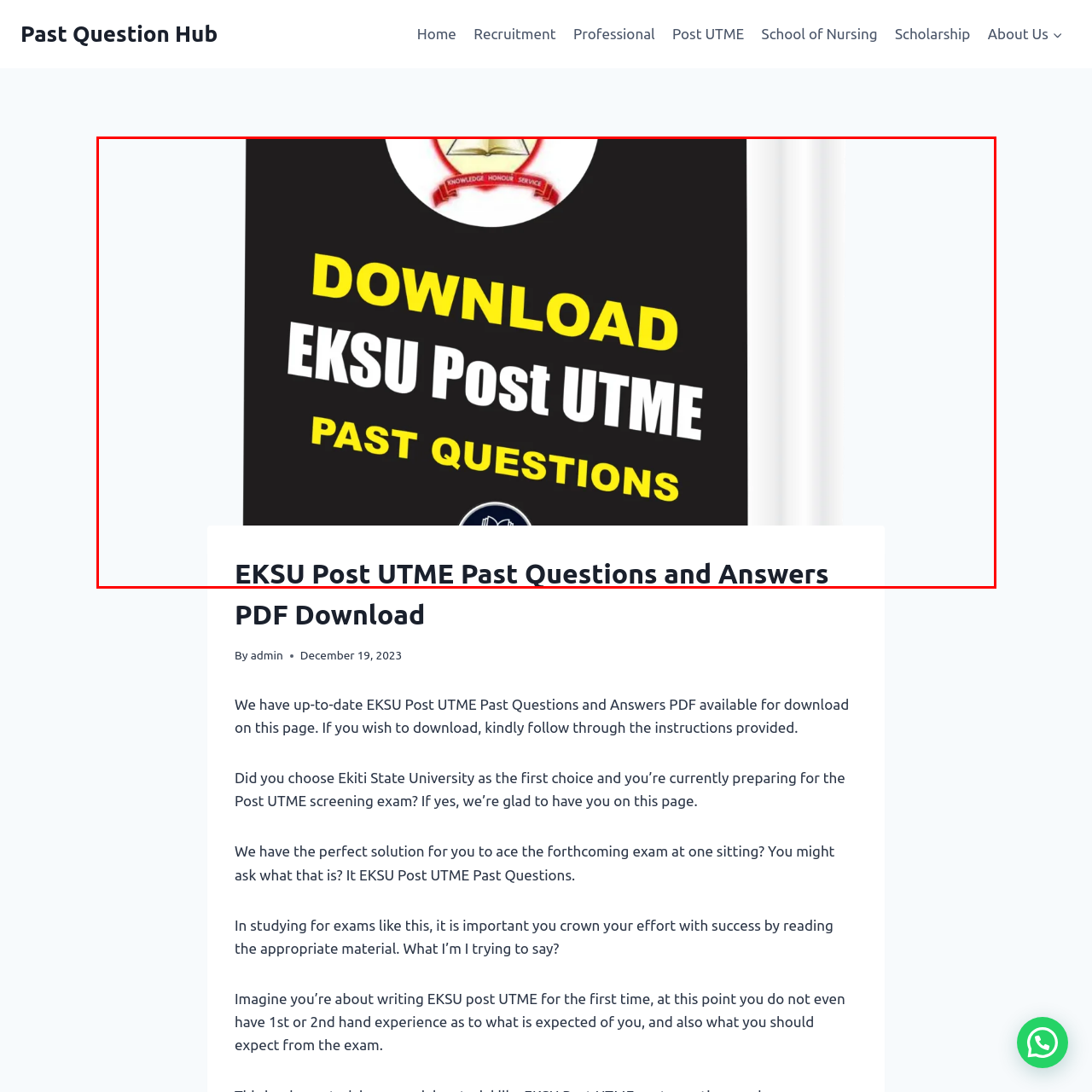Offer a detailed account of what is shown inside the red bounding box.

The image showcases a promotional graphic for downloading the EKSU Post UTME Past Questions and Answers. It features bold, eye-catching text that states "DOWNLOAD EKSU Post UTME PAST QUESTIONS" against a dark background, emphasizing the importance of the material for prospective students preparing for the Post UTME examination. The graphic also includes the Ekiti State University emblem, symbolizing academic integrity and excellence. Below the main text, there is a smaller caption that reiterates the title: "EKSU Post UTME Past Questions and Answers," encouraging users to obtain this essential study resource. This visual serves as an informative invitation for students looking to enhance their preparation with past exam questions.